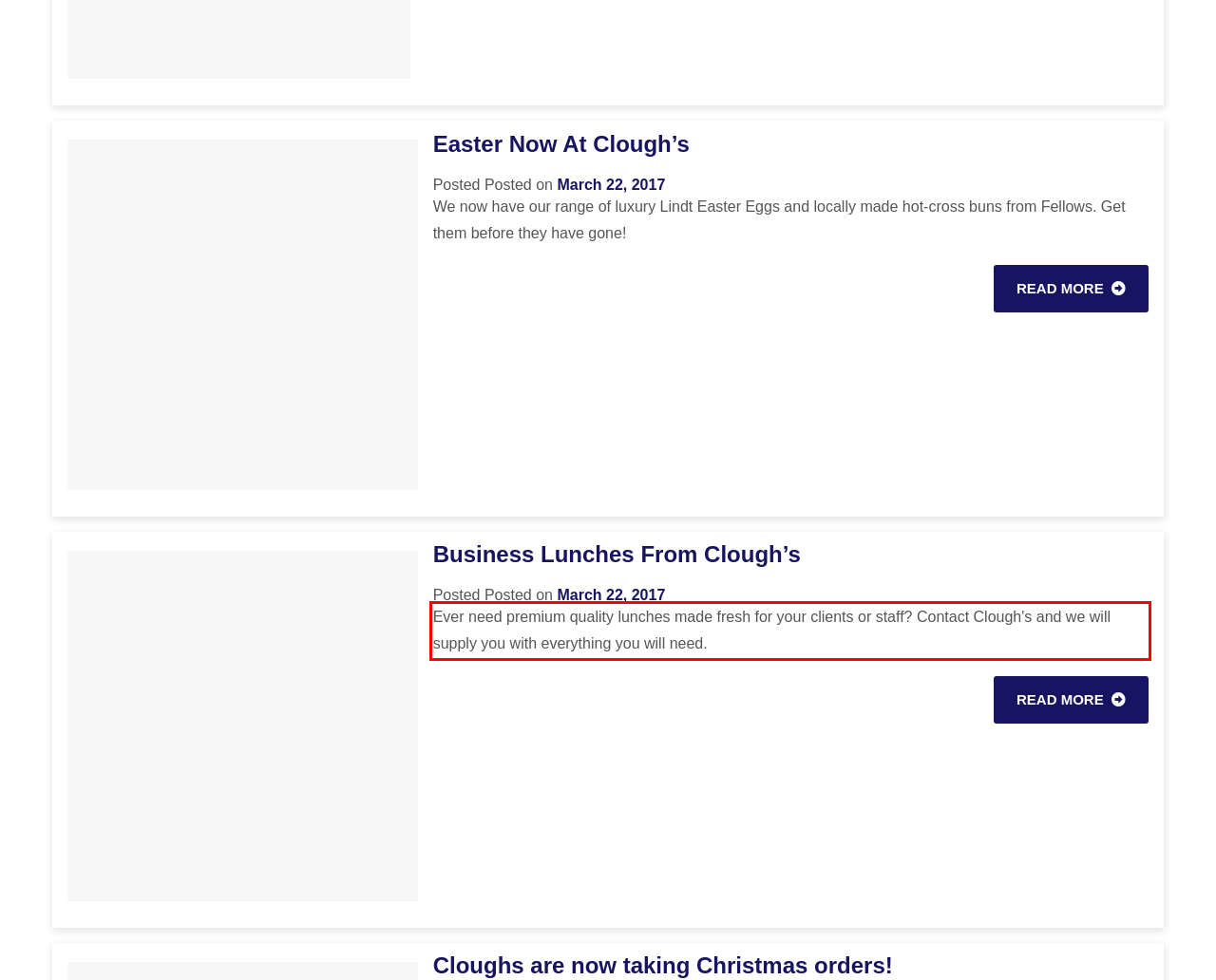Using the provided screenshot, read and generate the text content within the red-bordered area.

Ever need premium quality lunches made fresh for your clients or staff? Contact Clough's and we will supply you with everything you will need.